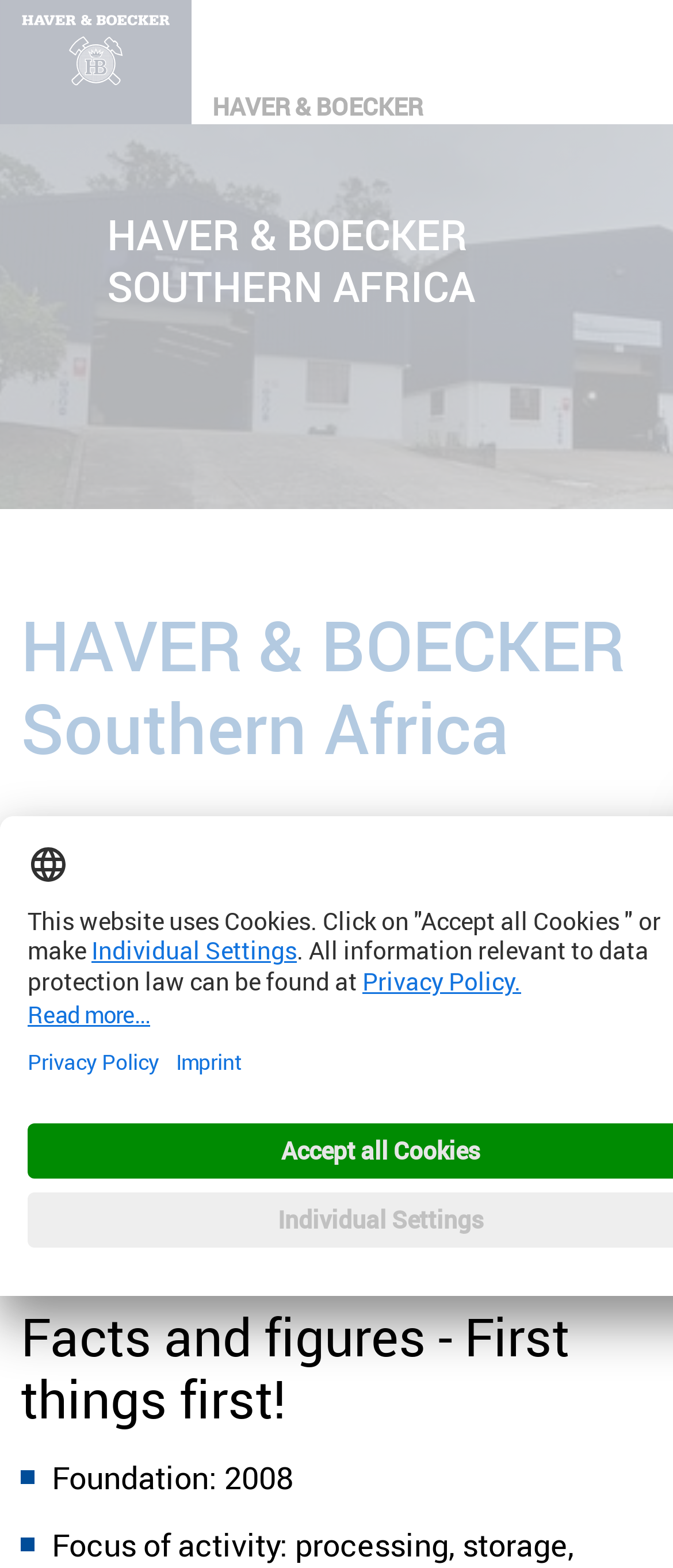Provide the bounding box coordinates for the UI element that is described by this text: "Privacy Policy". The coordinates should be in the form of four float numbers between 0 and 1: [left, top, right, bottom].

[0.041, 0.666, 0.236, 0.685]